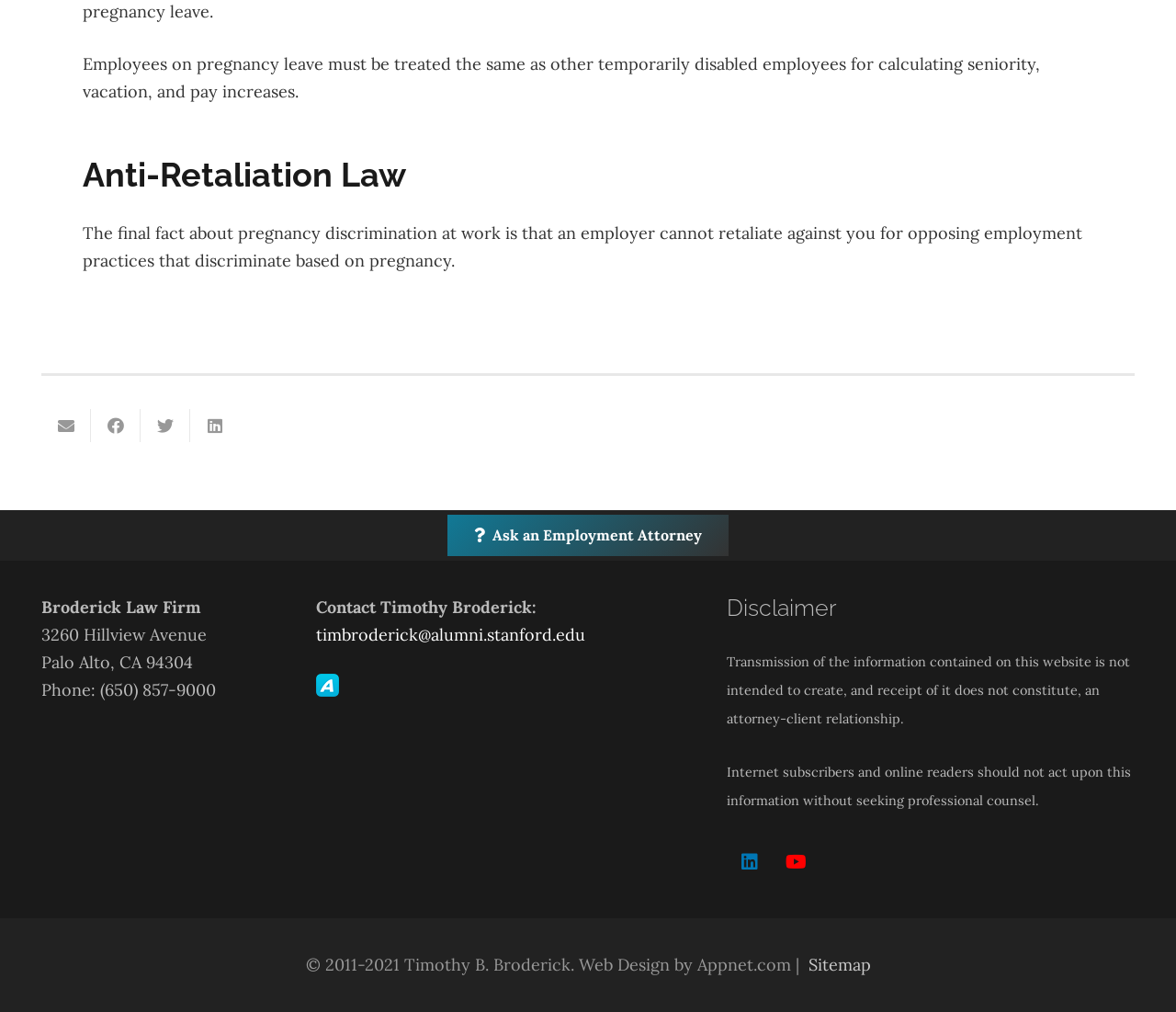Please determine the bounding box coordinates of the element to click on in order to accomplish the following task: "Tweet this". Ensure the coordinates are four float numbers ranging from 0 to 1, i.e., [left, top, right, bottom].

[0.12, 0.404, 0.162, 0.437]